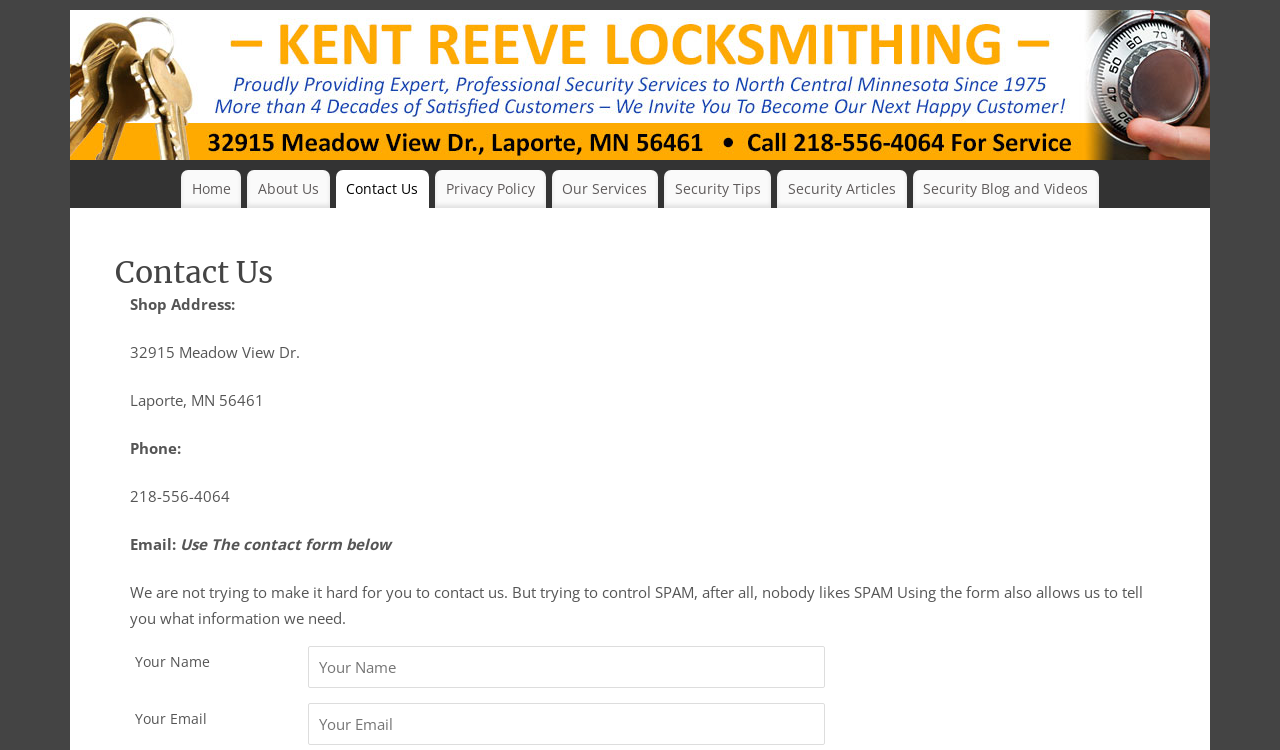Describe all the significant parts and information present on the webpage.

The webpage is a contact page for Kent Reeve Locksmithing. At the top left, there is a logo image of Kent Reeve Locksmithing. On the top right, there is a Facebook link with a Facebook icon. Below the logo, there is a navigation menu with links to Home, About Us, Contact Us, Privacy Policy, Our Services, Security Tips, Security Articles, and Security Blog and Videos.

The main content of the page is divided into two sections. On the left, there is a section with the shop's address, phone number, and email. The address is 32915 Meadow View Dr., Laporte, MN 56461, and the phone number is 218-556-4064. Below the address and phone number, there is a note about using the contact form to control SPAM.

On the right, there is a contact form with fields for Your Name and Your Email. The form is accompanied by a note explaining the purpose of using the form. Above the form, there is a heading that reads "Contact Us".